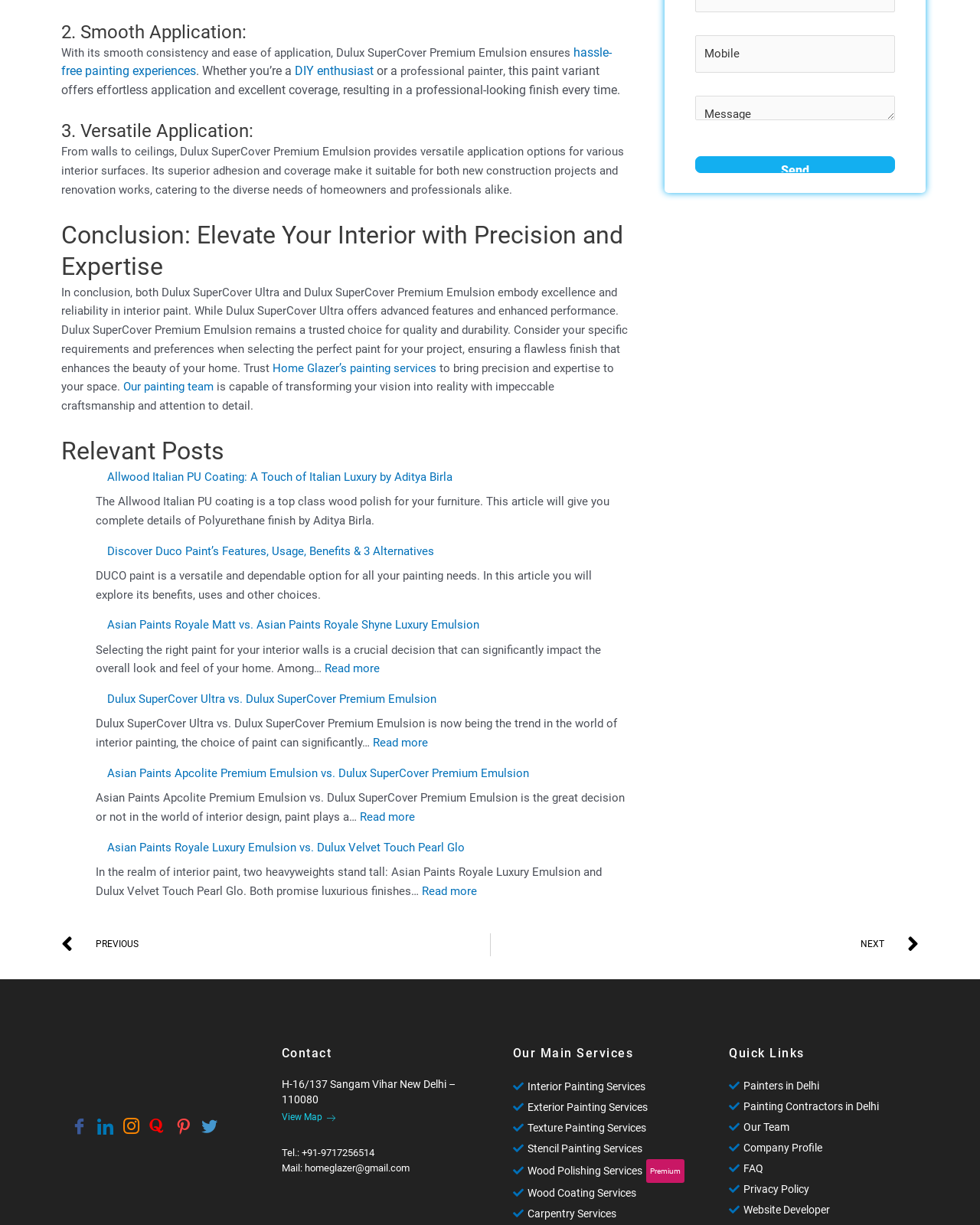Please locate the bounding box coordinates of the element's region that needs to be clicked to follow the instruction: "Click on 'Facebook'". The bounding box coordinates should be provided as four float numbers between 0 and 1, i.e., [left, top, right, bottom].

[0.066, 0.905, 0.09, 0.924]